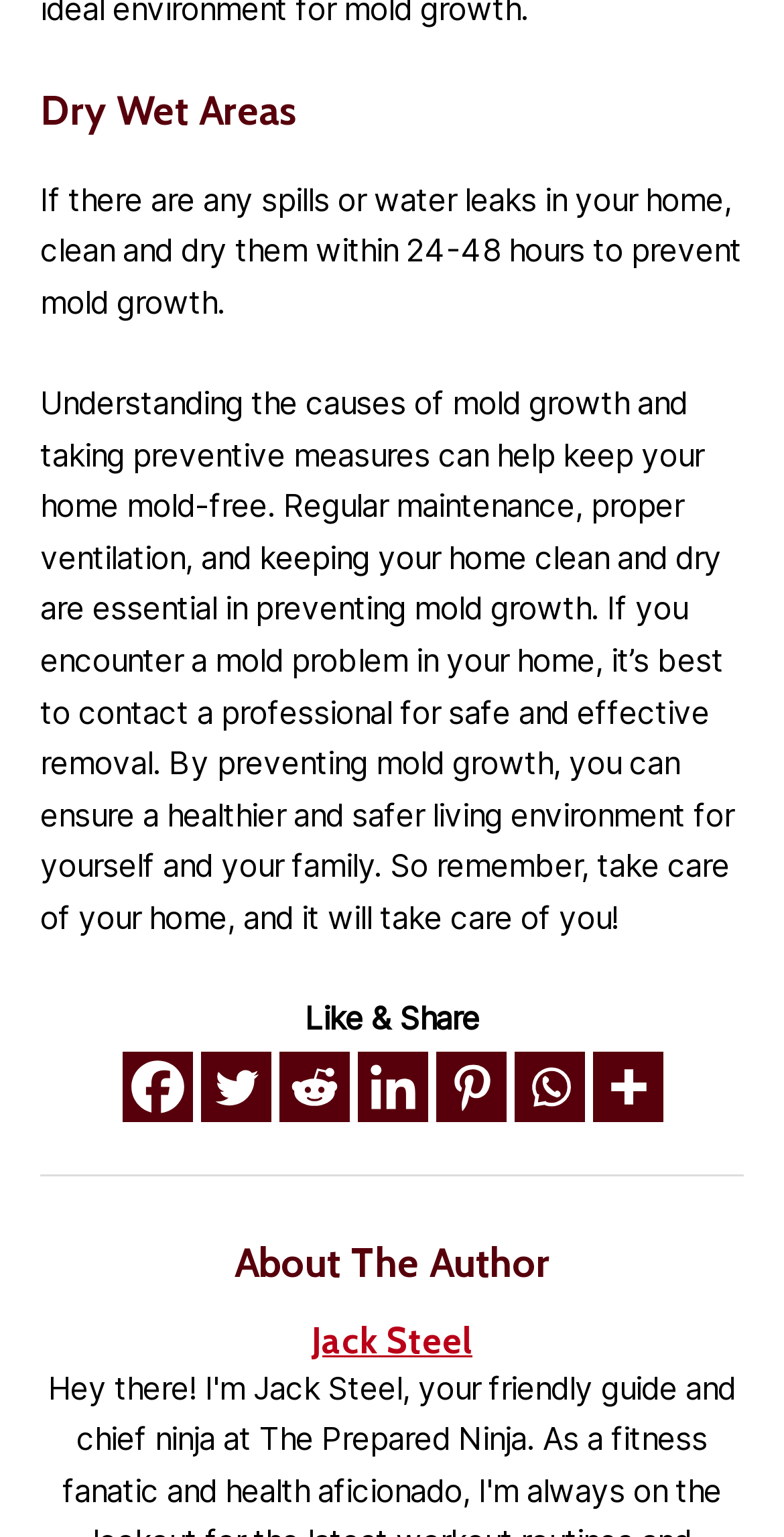Please identify the bounding box coordinates of the element's region that I should click in order to complete the following instruction: "Share on Twitter". The bounding box coordinates consist of four float numbers between 0 and 1, i.e., [left, top, right, bottom].

[0.255, 0.684, 0.345, 0.73]